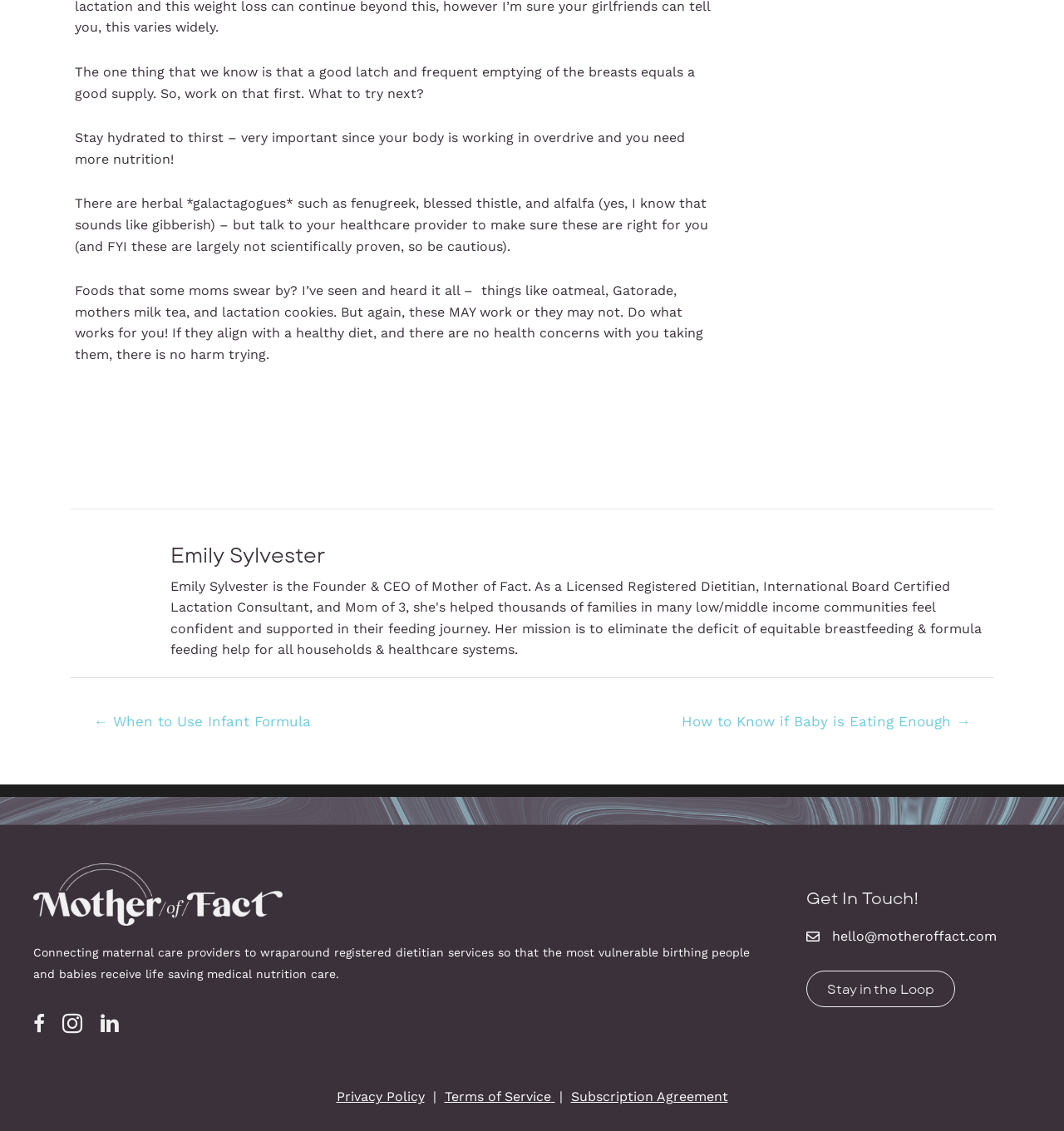Examine the image and give a thorough answer to the following question:
How many links are there in the footer?

There are five links in the footer: 'Stay in the Loop', 'hello@motheroffact.com', 'Privacy Policy', 'Terms of Service', and 'Subscription Agreement', located at the bottom of the page.